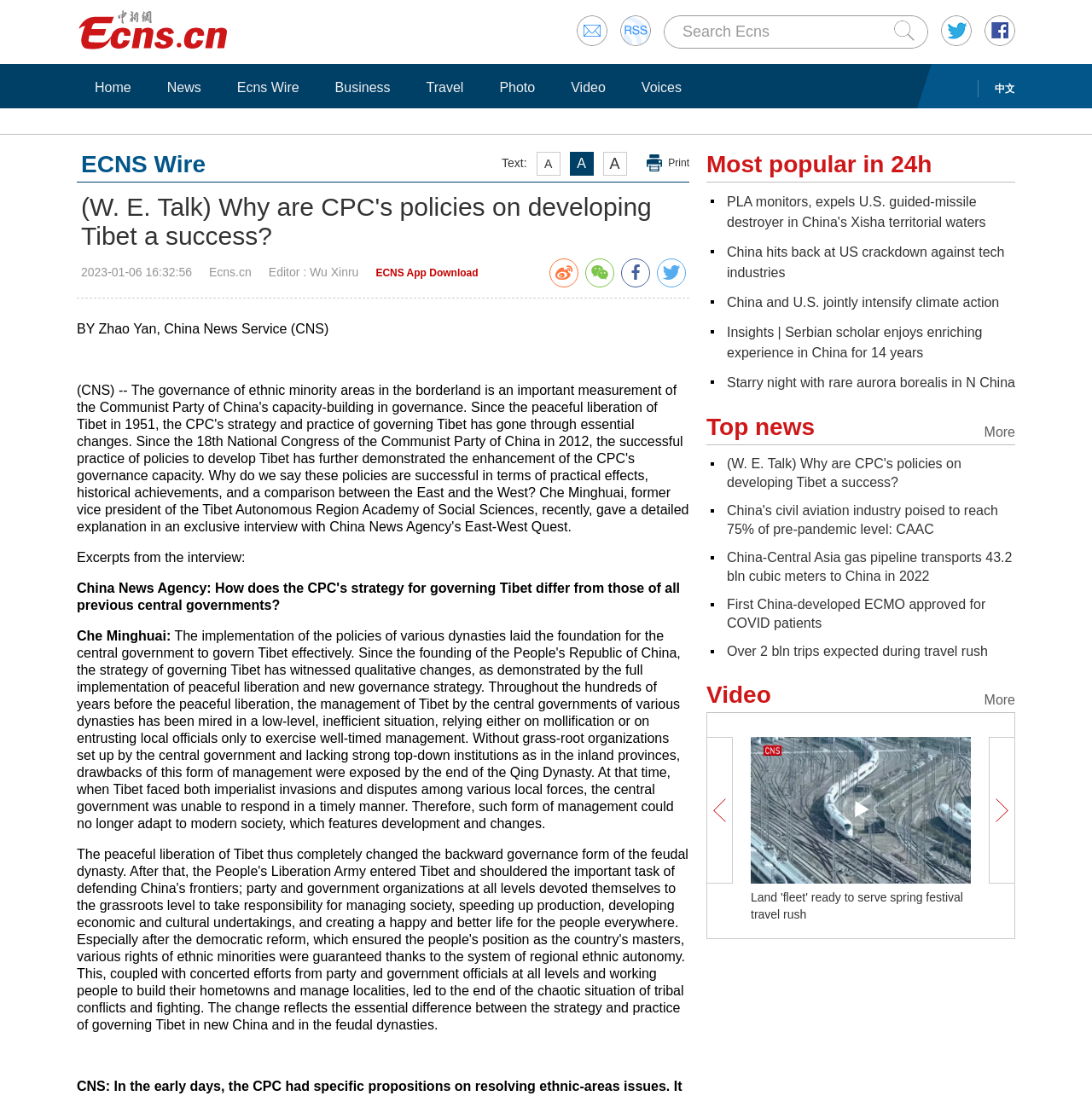Please indicate the bounding box coordinates of the element's region to be clicked to achieve the instruction: "Search Ecns". Provide the coordinates as four float numbers between 0 and 1, i.e., [left, top, right, bottom].

[0.625, 0.021, 0.705, 0.037]